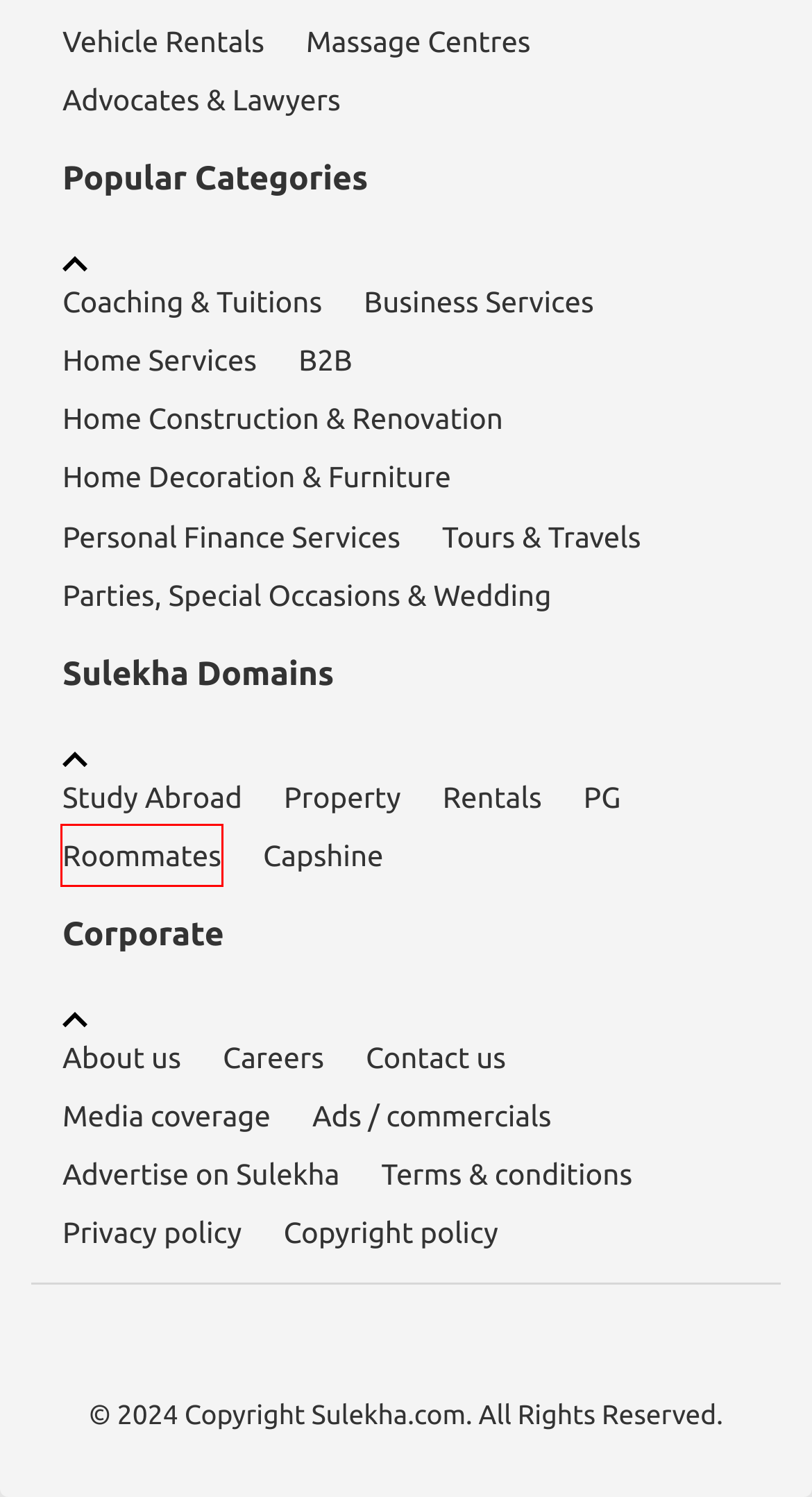Look at the screenshot of a webpage with a red bounding box and select the webpage description that best corresponds to the new page after clicking the element in the red box. Here are the options:
A. 470 Residential Property for Sale | Sulekha
B. 5 PG in Chennai, Hostels in Chennai, Paying Guest Accommodation | Sulekha Chennai
C. New York - Indian Events, Roommates, Jobs, Services | Sulekha NYC
D. 213 Residential Property for Rent, Rental Properties | Sulekha
E. Austin - Indian Events, Roommates, Jobs, Services | Sulekha Austin
F. Bay Area - Indian Events, Roommates, Jobs, Services | Sulekha Bay Area
G. 6 Roommates / Flatmates in Chennai, Room Sharing | Sulekha Chennai
H. Boston - Indian Events, Roommates, Jobs, Services | Sulekha Boston

G